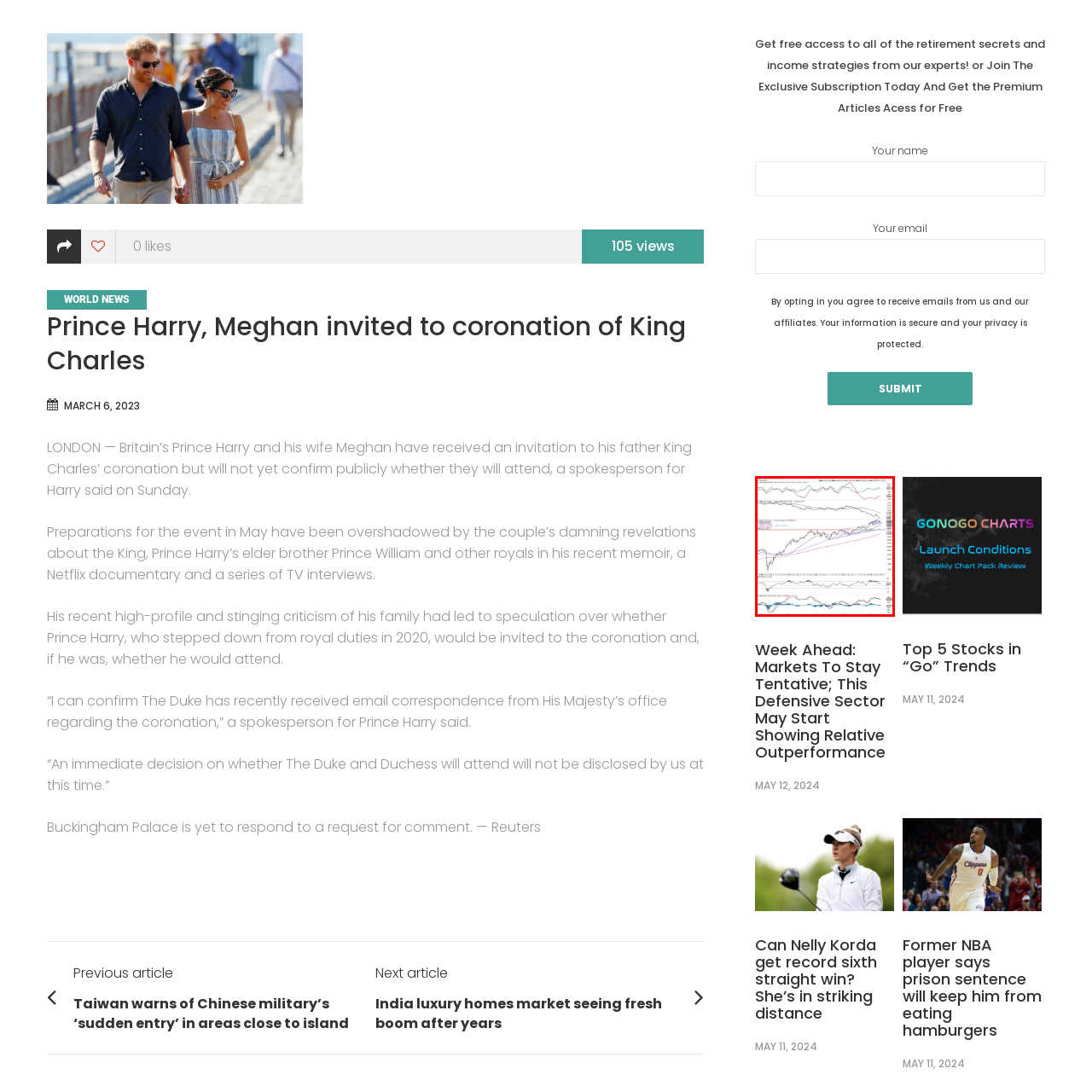Generate a detailed caption for the picture within the red-bordered area.

The image presents a detailed financial chart depicting market trends and technical indicators. The chart features key elements such as price movements of an index or stock over time, illustrated through a fluctuating line graph. Notable trends include ascending support and resistance lines, which suggest bullish sentiment and potential upward movement in the market. 

Above the main price chart, various technical indicators are showcased, including oscillators and momentum indicators, which are crucial for analyzing trading signals. These elements convey the market's current state and help traders make informed decisions. Accompanying the primary graph are annotations and trendlines that provide insights into potential future movements and levels of interest. The combination of these data points makes this chart a valuable tool for both short-term and long-term market analysis.